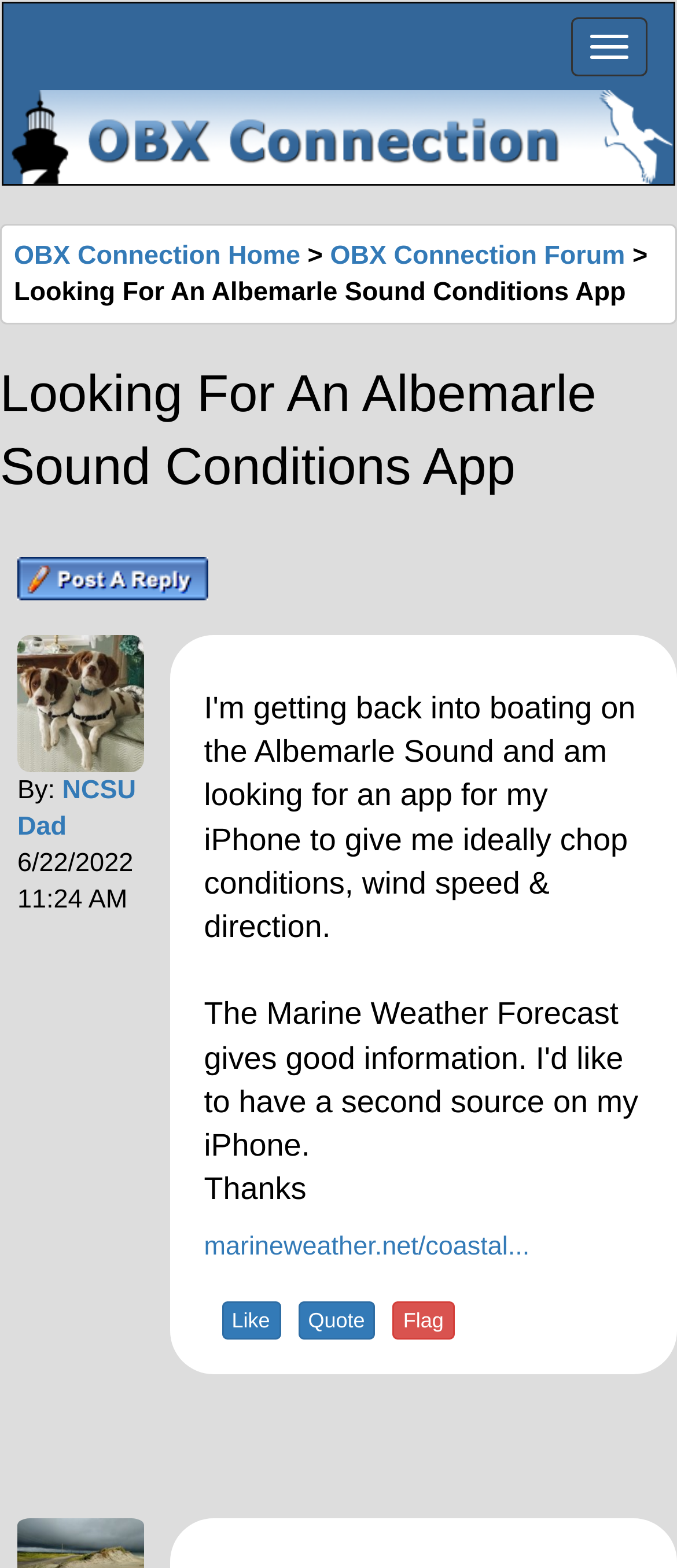Please determine the bounding box coordinates for the UI element described as: "NCSU Dad".

[0.026, 0.494, 0.201, 0.536]